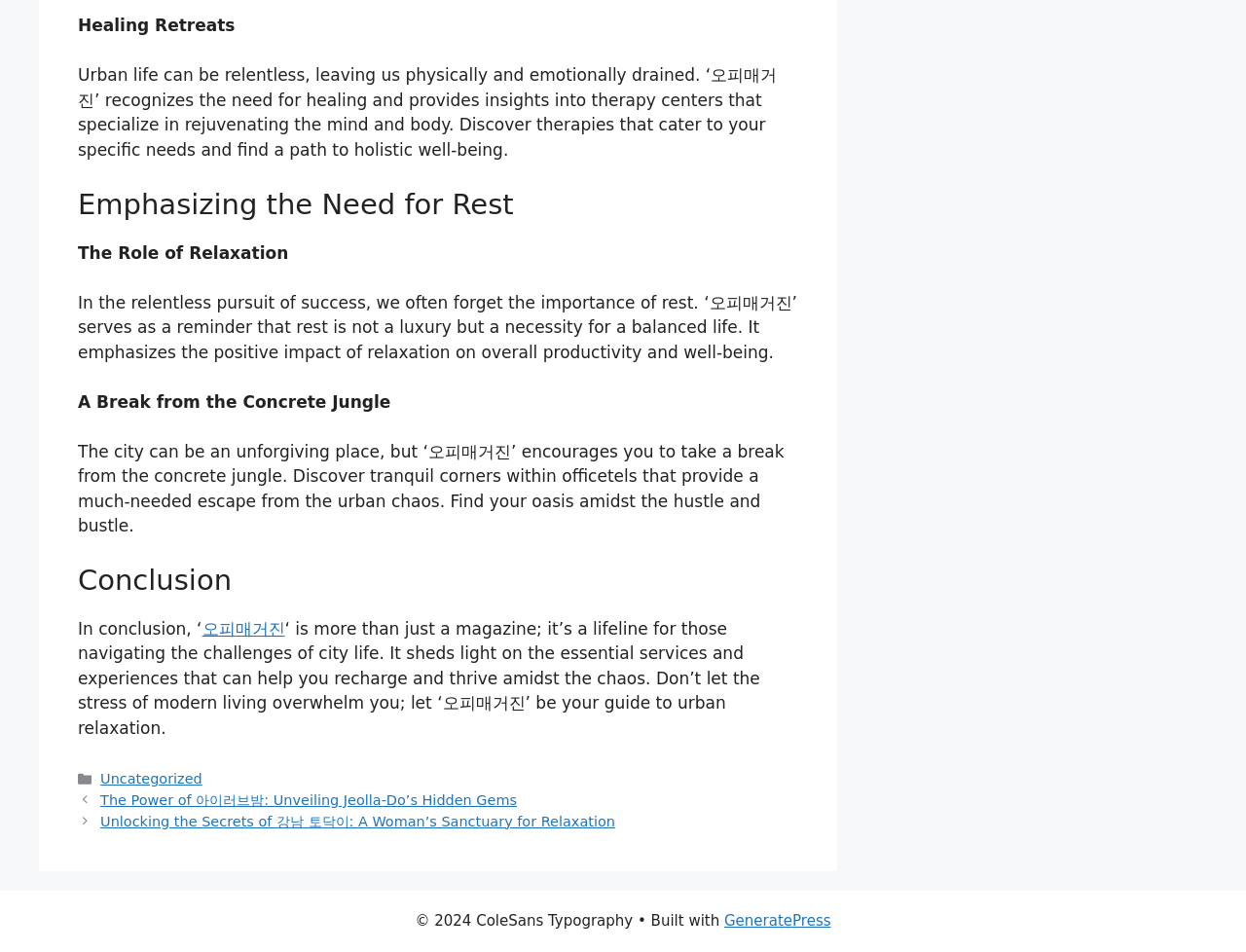What is the main topic of this webpage? Based on the screenshot, please respond with a single word or phrase.

Healing Retreats